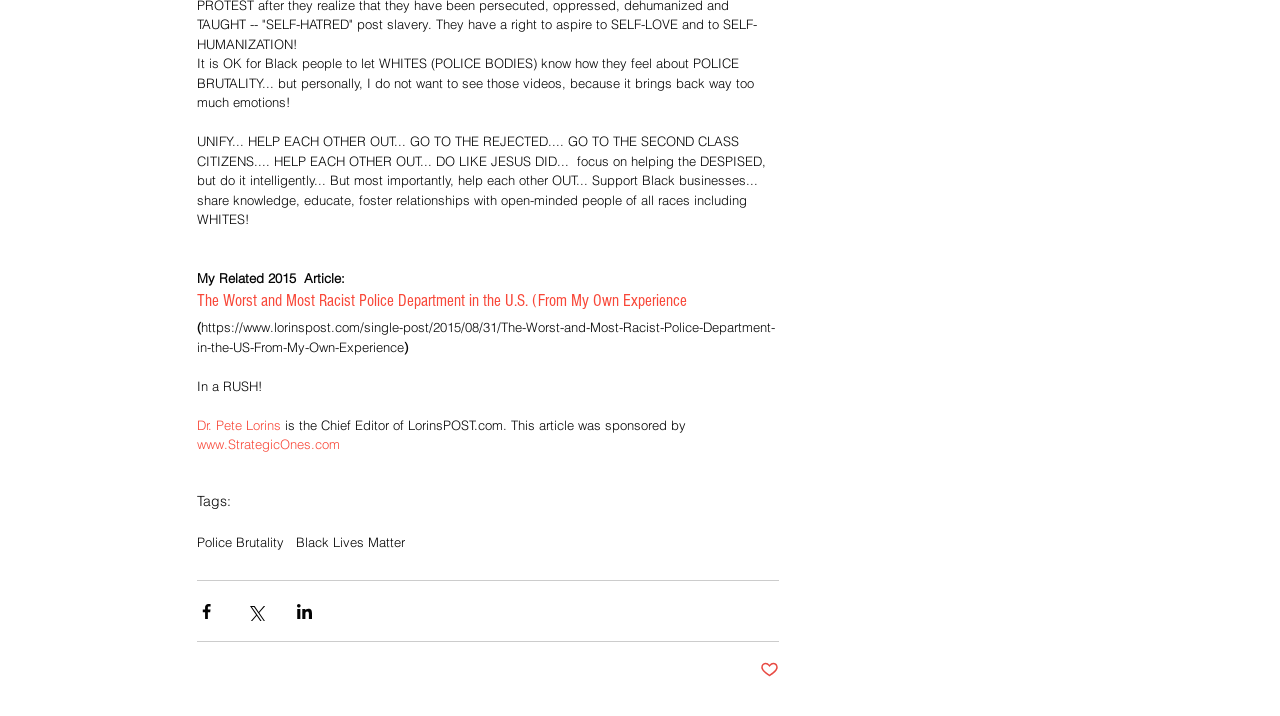Please look at the image and answer the question with a detailed explanation: What is the purpose of the buttons at the bottom of the webpage?

The buttons at the bottom of the webpage are labeled 'Share via Facebook', 'Share via Twitter', and 'Share via LinkedIn', indicating that their purpose is to allow users to share the article on these social media platforms.